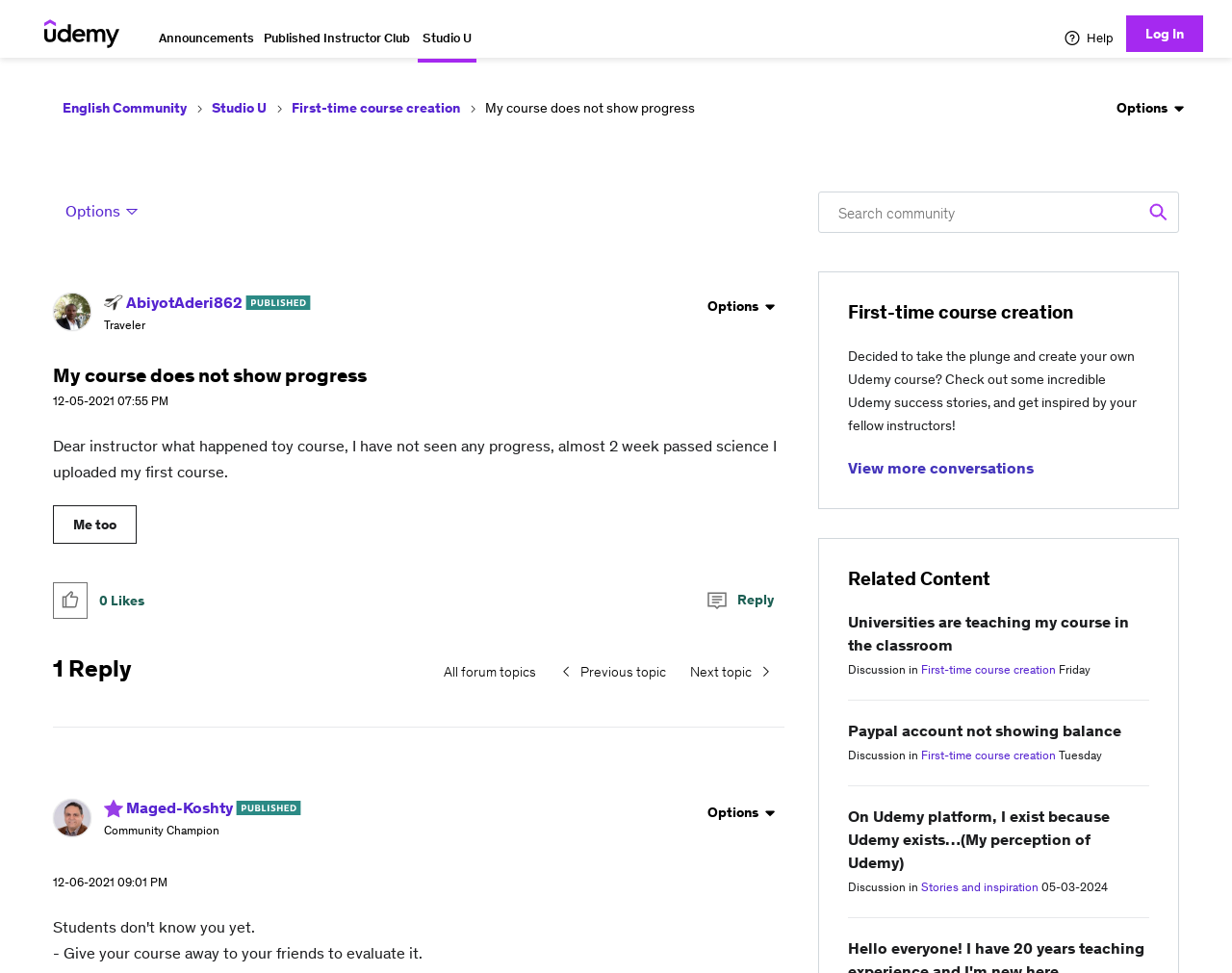Who is the author of the post?
Please respond to the question with a detailed and thorough explanation.

I found the answer by looking at the image element 'AbiyotAderi862' and the link element 'View Profile of AbiyotAderi862' which indicates that the author of the post is AbiyotAderi862.